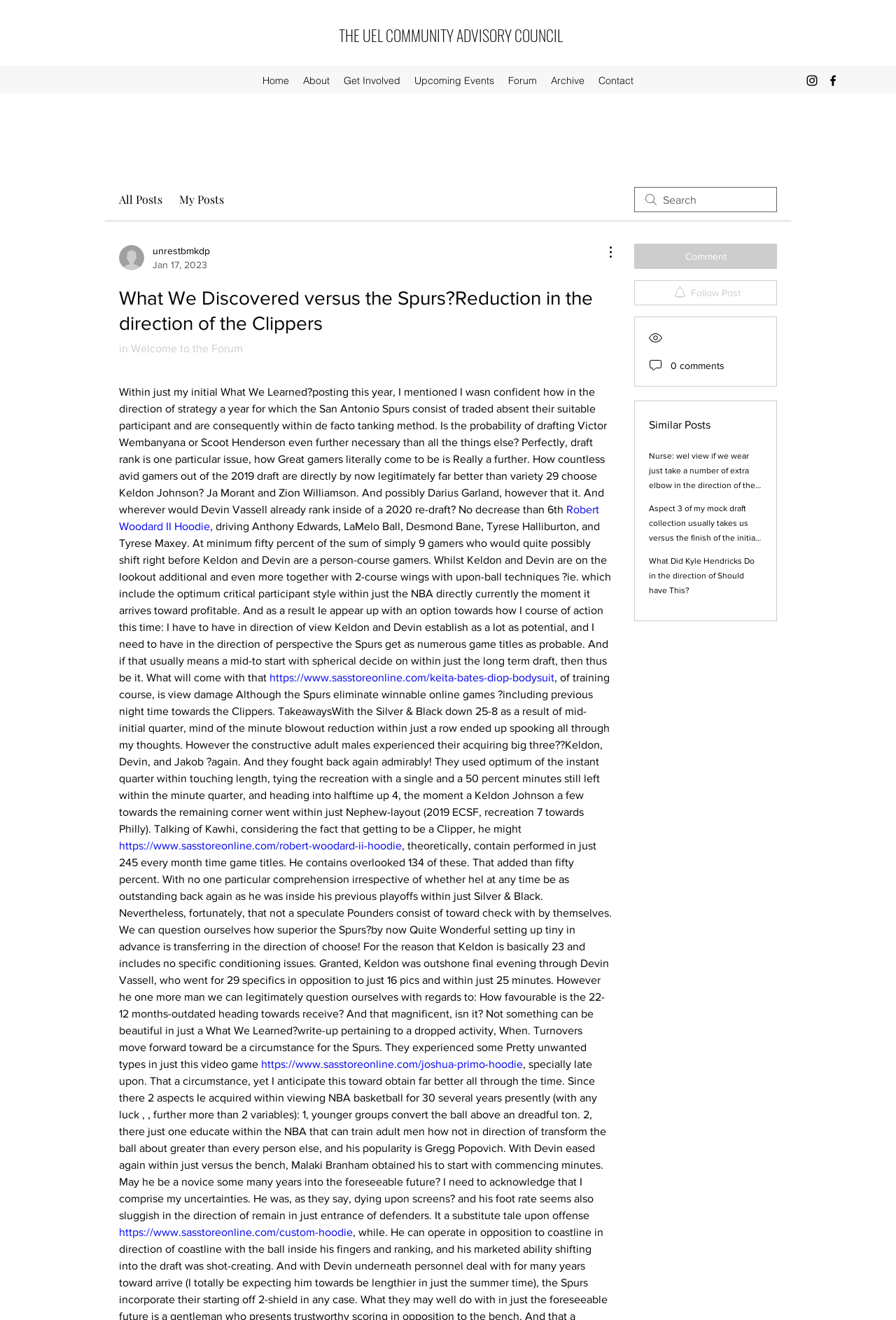Provide a one-word or brief phrase answer to the question:
How many social media links are there in the social bar?

2